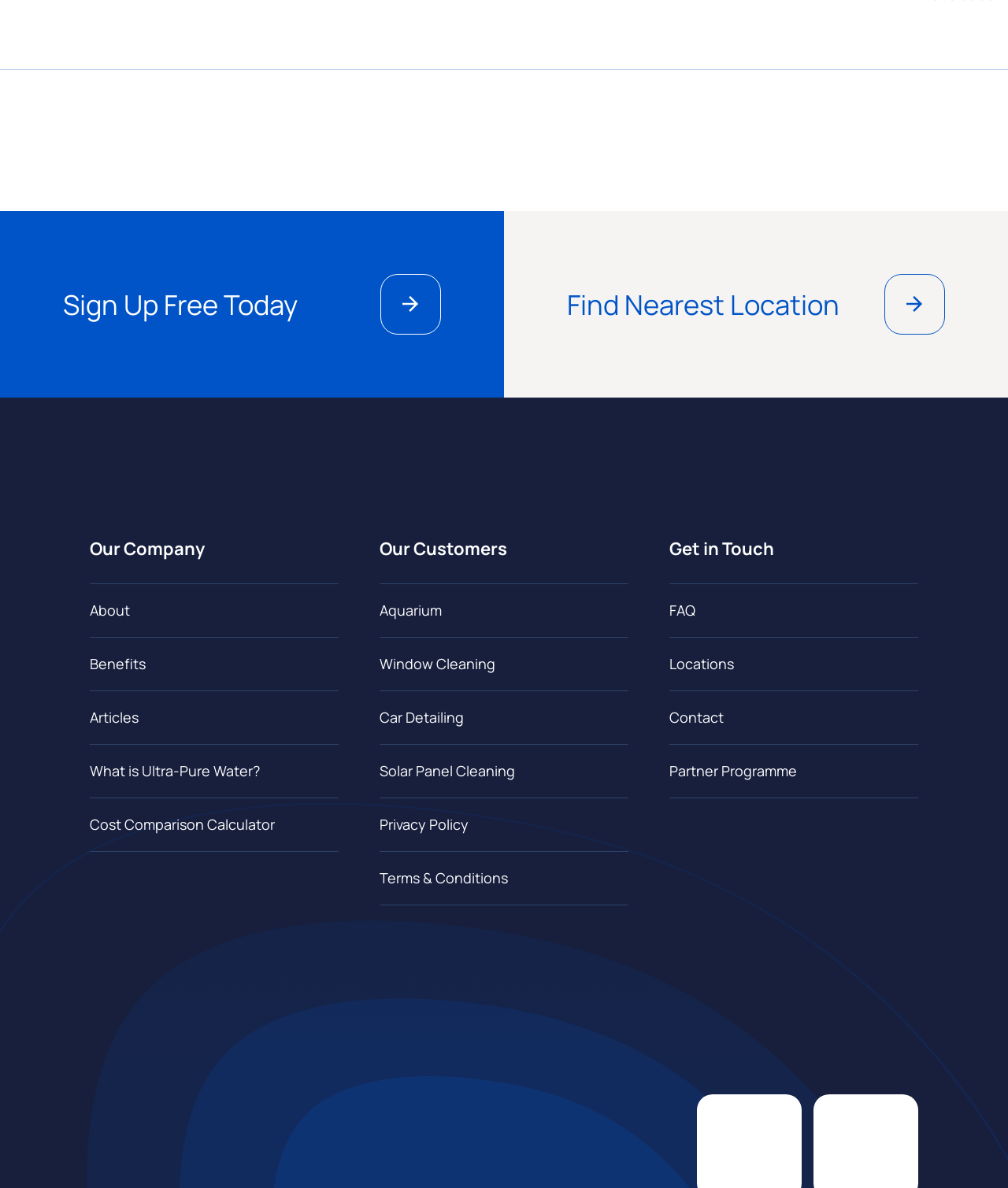Using the element description provided, determine the bounding box coordinates in the format (top-left x, top-left y, bottom-right x, bottom-right y). Ensure that all values are floating point numbers between 0 and 1. Element description: What is Ultra-Pure Water?

[0.089, 0.626, 0.336, 0.671]